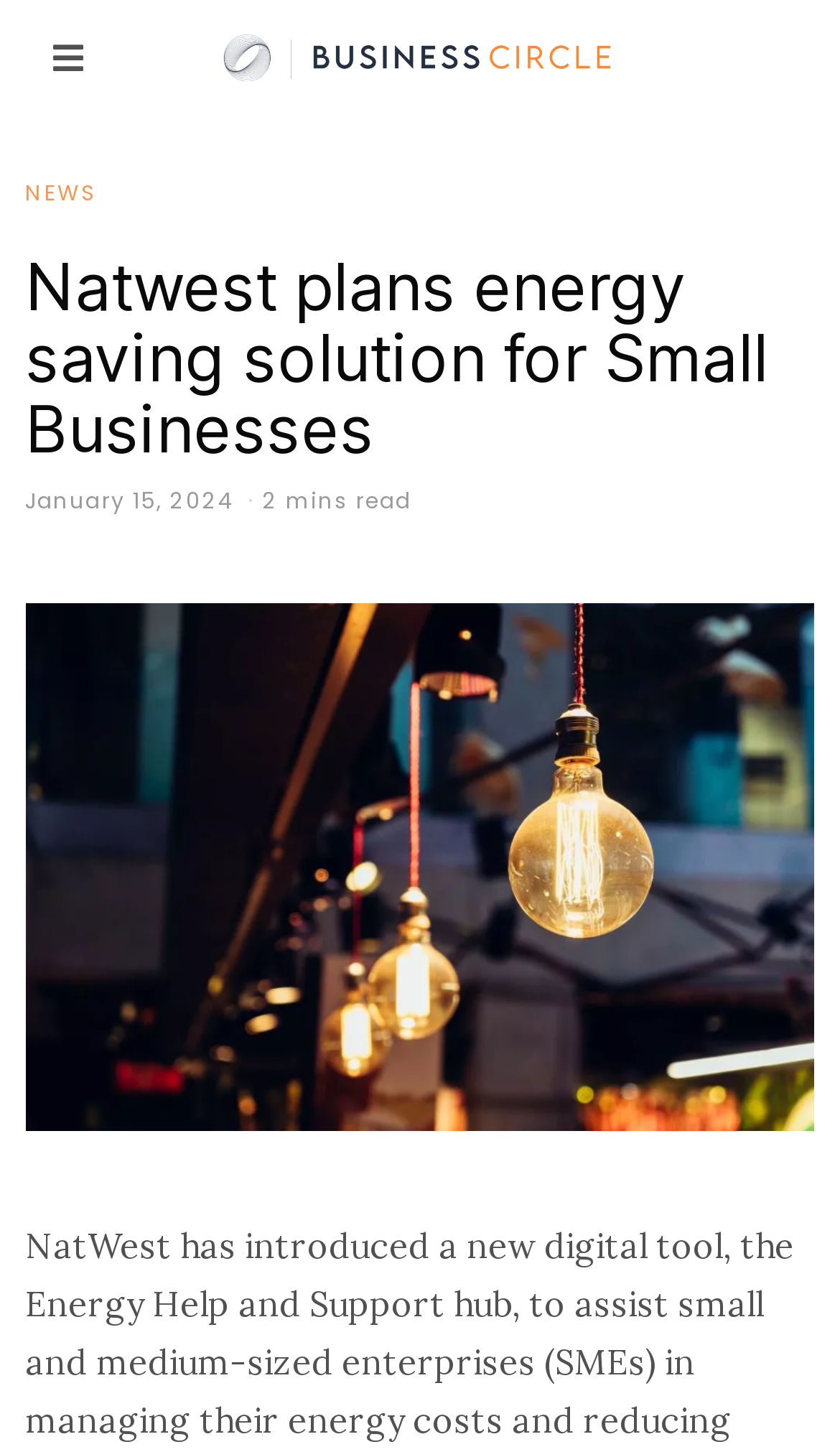Please extract the title of the webpage.

Natwest plans energy saving solution for Small Businesses